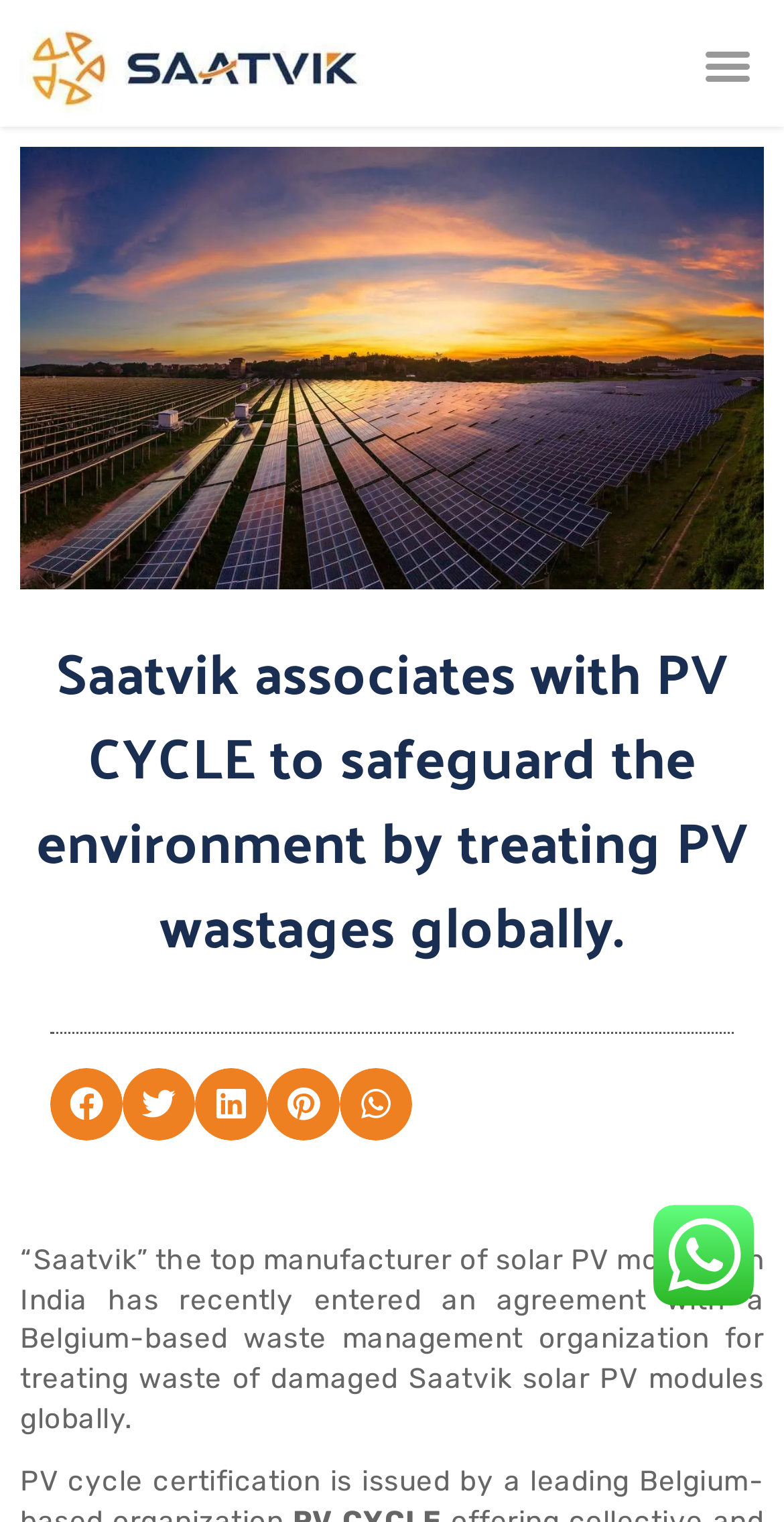What is the company's name?
Use the information from the image to give a detailed answer to the question.

The company's name is mentioned in the heading 'Saatvik associates with PV CYCLE to safeguard the environment by treating PV wastages globally.' and also in the static text '“Saatvik” the top manufacturer of solar PV modules in India...'.